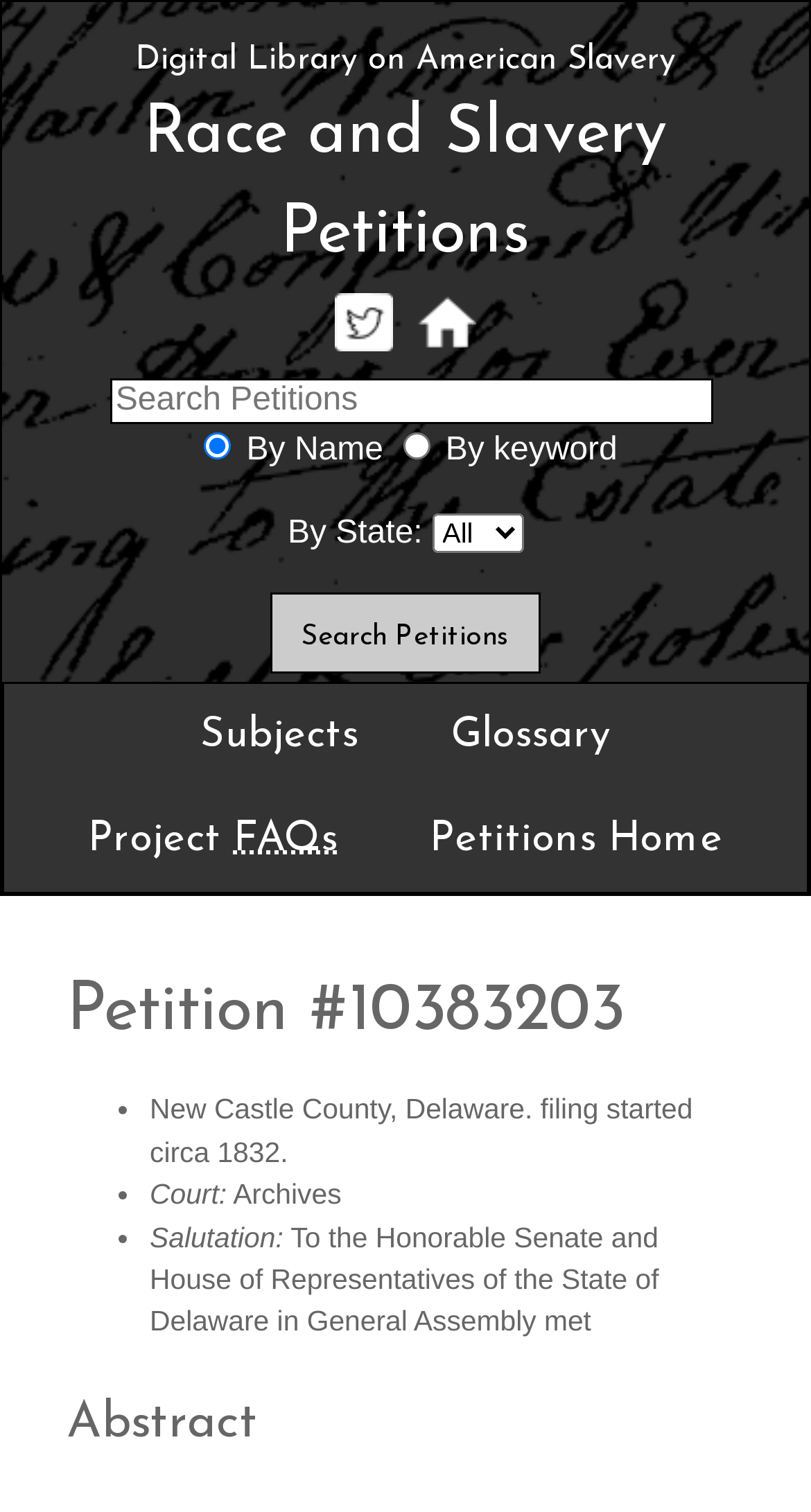Give a comprehensive overview of the webpage, including key elements.

The webpage is dedicated to the Digital Library on American Slavery, specifically the Race and Slavery Petitions section. At the top, there is a heading that reads "Digital Library on American Slavery Race and Slavery Petitions". Below this heading, there are two links: "Digital Library on American Slavery" and "Race and Slavery Petitions". 

To the right of these links, there are two social media icons: Twitter and Home, each accompanied by a link. 

Below these elements, there is a search bar with a label "Search terms" and two radio buttons: "By Name" and "By keyword". The "By Name" option is selected by default. Next to the radio buttons, there is a dropdown menu labeled "By State:". 

Further down, there is a button labeled "Search Petitions". On the same level, there are four links: "Subjects", "Glossary", "Project FAQs", and "Petitions Home". The "Project FAQs" link has an abbreviation "Frequently Asked Questions". 

The main content of the page is a petition with the title "Petition #10383203". This petition has several sections, including a brief description, court information, and a salutation. The description is divided into bullet points, with each point providing specific information about the petition, such as the location and date of filing.